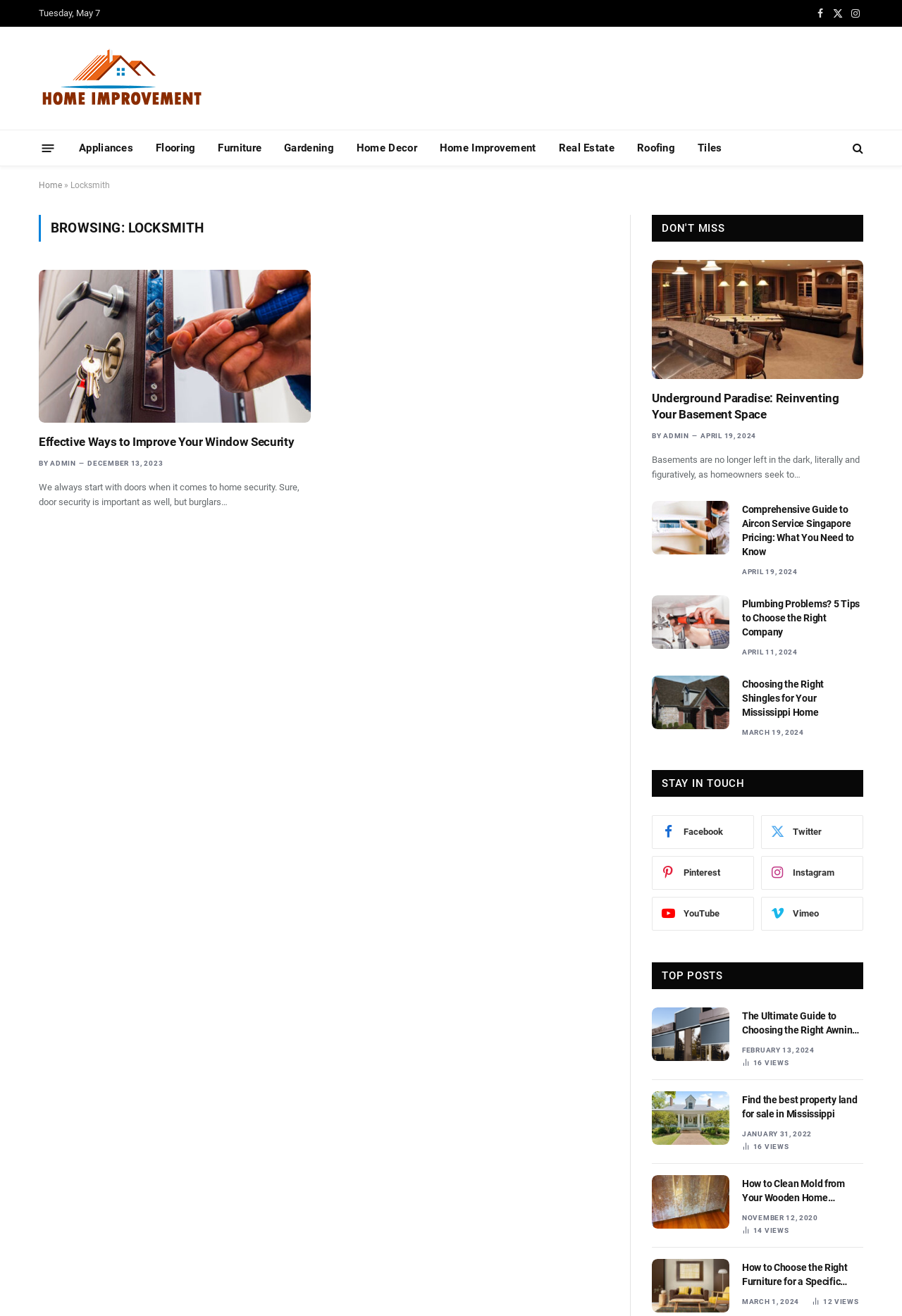Please indicate the bounding box coordinates for the clickable area to complete the following task: "Follow the 'Facebook' social media link". The coordinates should be specified as four float numbers between 0 and 1, i.e., [left, top, right, bottom].

[0.9, 0.0, 0.918, 0.02]